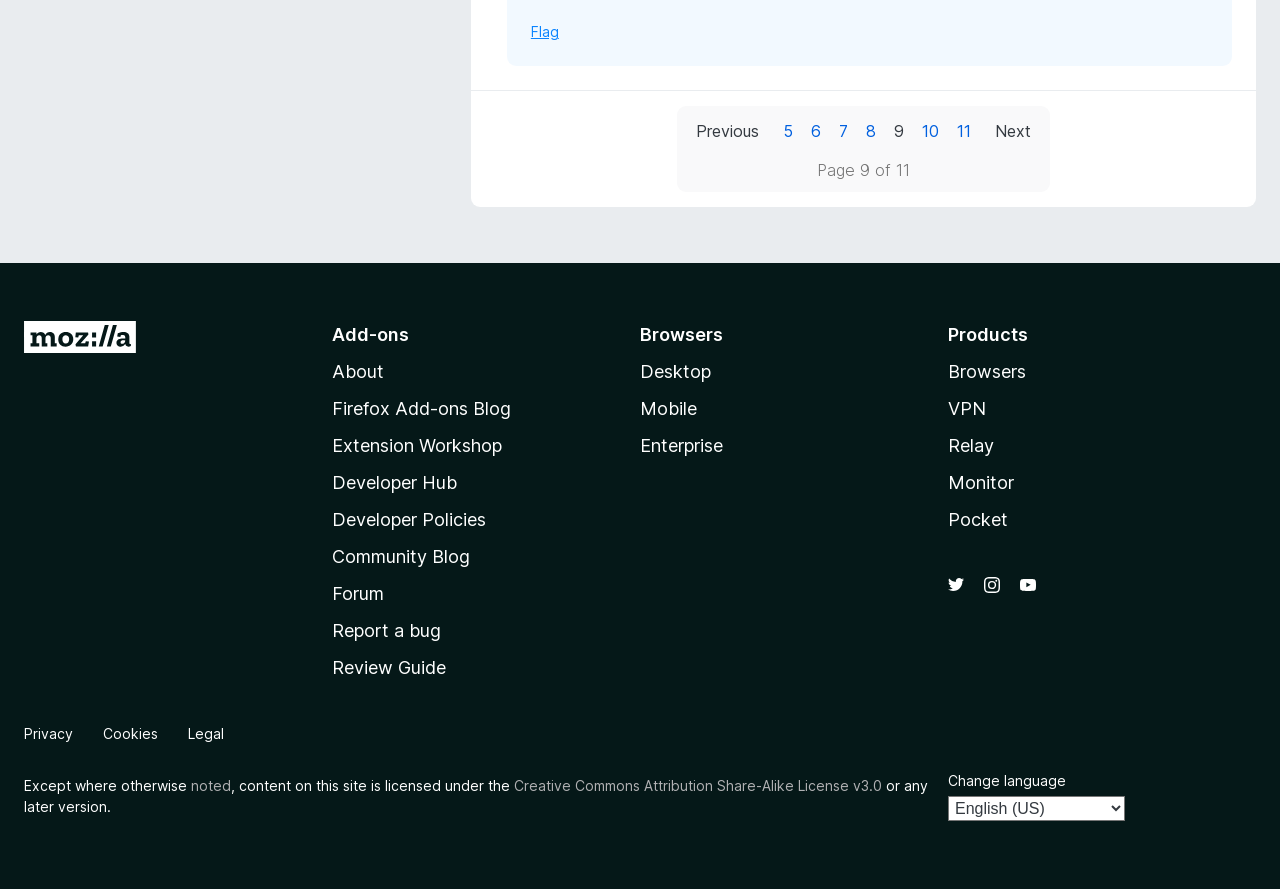Identify the bounding box coordinates of the clickable section necessary to follow the following instruction: "Go to the previous page". The coordinates should be presented as four float numbers from 0 to 1, i.e., [left, top, right, bottom].

[0.537, 0.13, 0.6, 0.166]